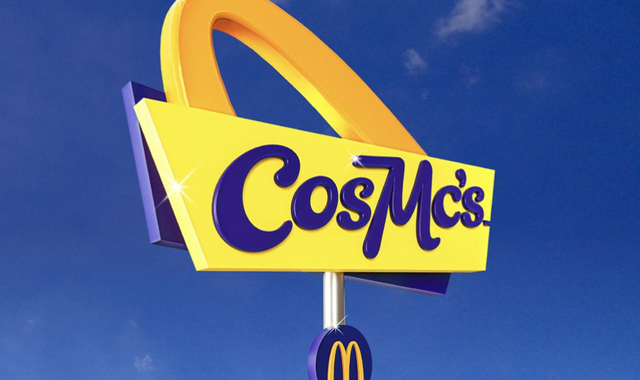Utilize the details in the image to give a detailed response to the question: Where is the first location of CosMc's planned to open?

According to the caption, McDonald's plans to open the first location of CosMc's in Chicago, as part of its expansion into the coffee market.